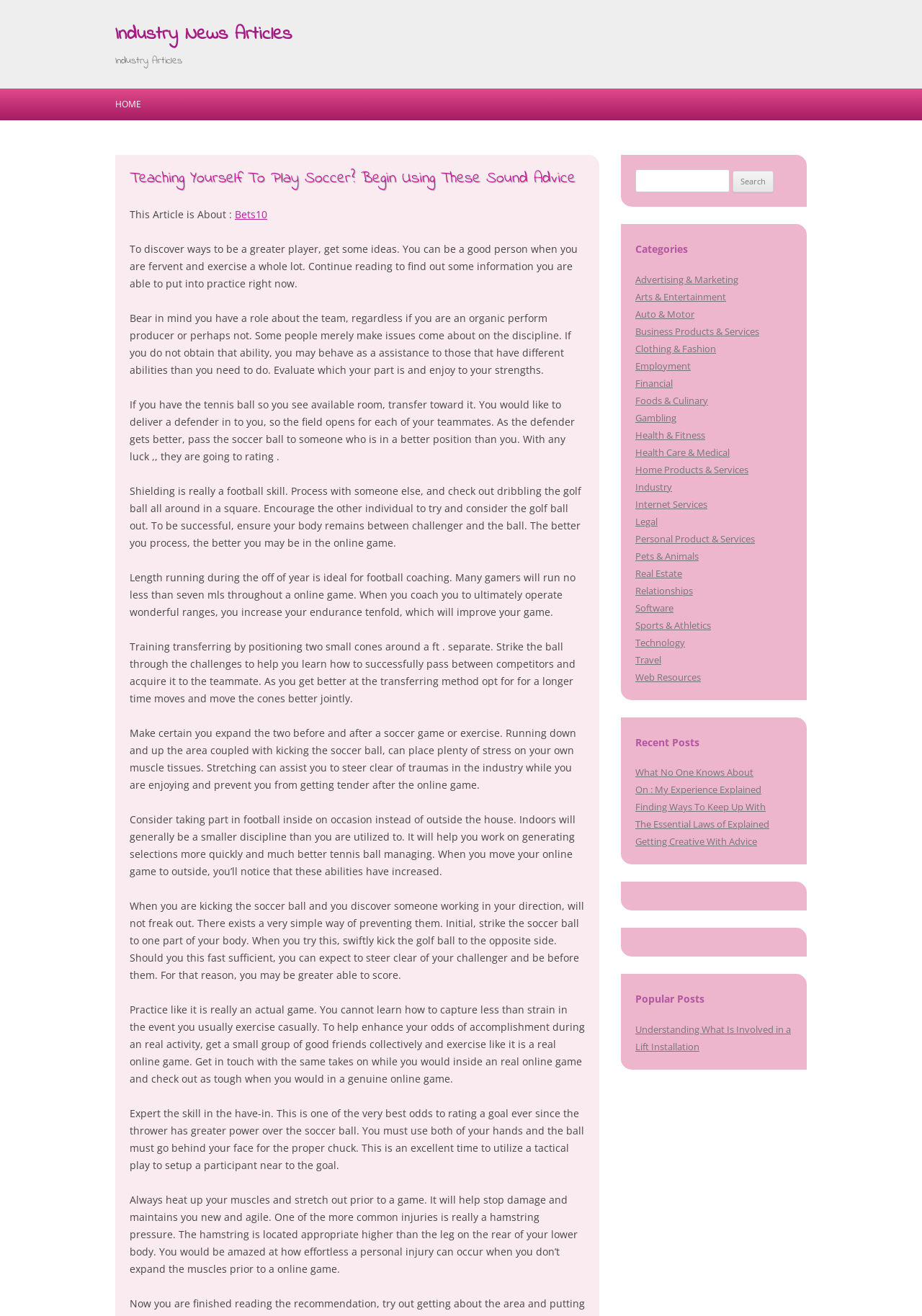Identify the bounding box coordinates of the part that should be clicked to carry out this instruction: "Explore the Sports & Athletics category".

[0.689, 0.47, 0.771, 0.48]